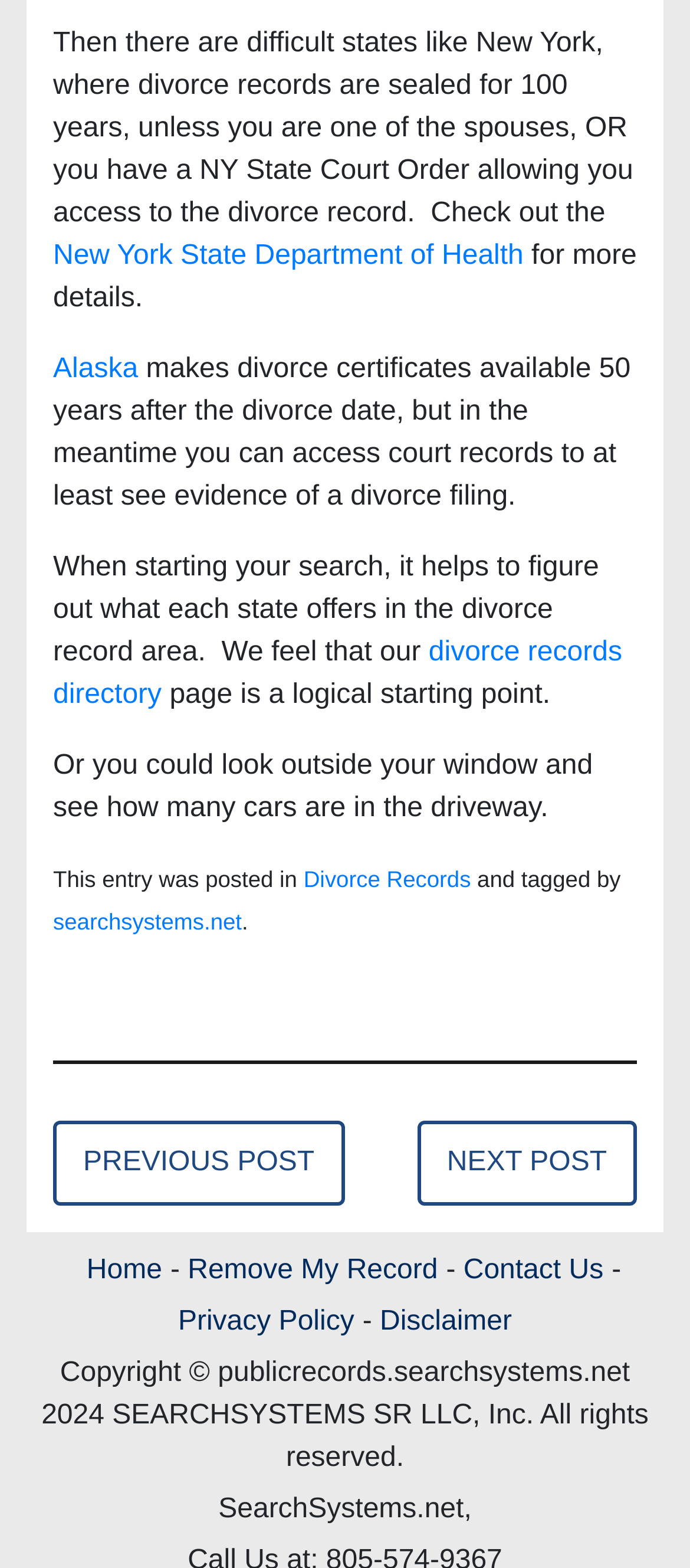What is the name of the website?
Based on the image, answer the question with as much detail as possible.

The webpage has a copyright notice at the bottom that mentions 'publicrecords.searchsystems.net 2024 SEARCHSYSTEMS SR LLC, Inc. All rights reserved', and another text that says 'SearchSystems.net,'.